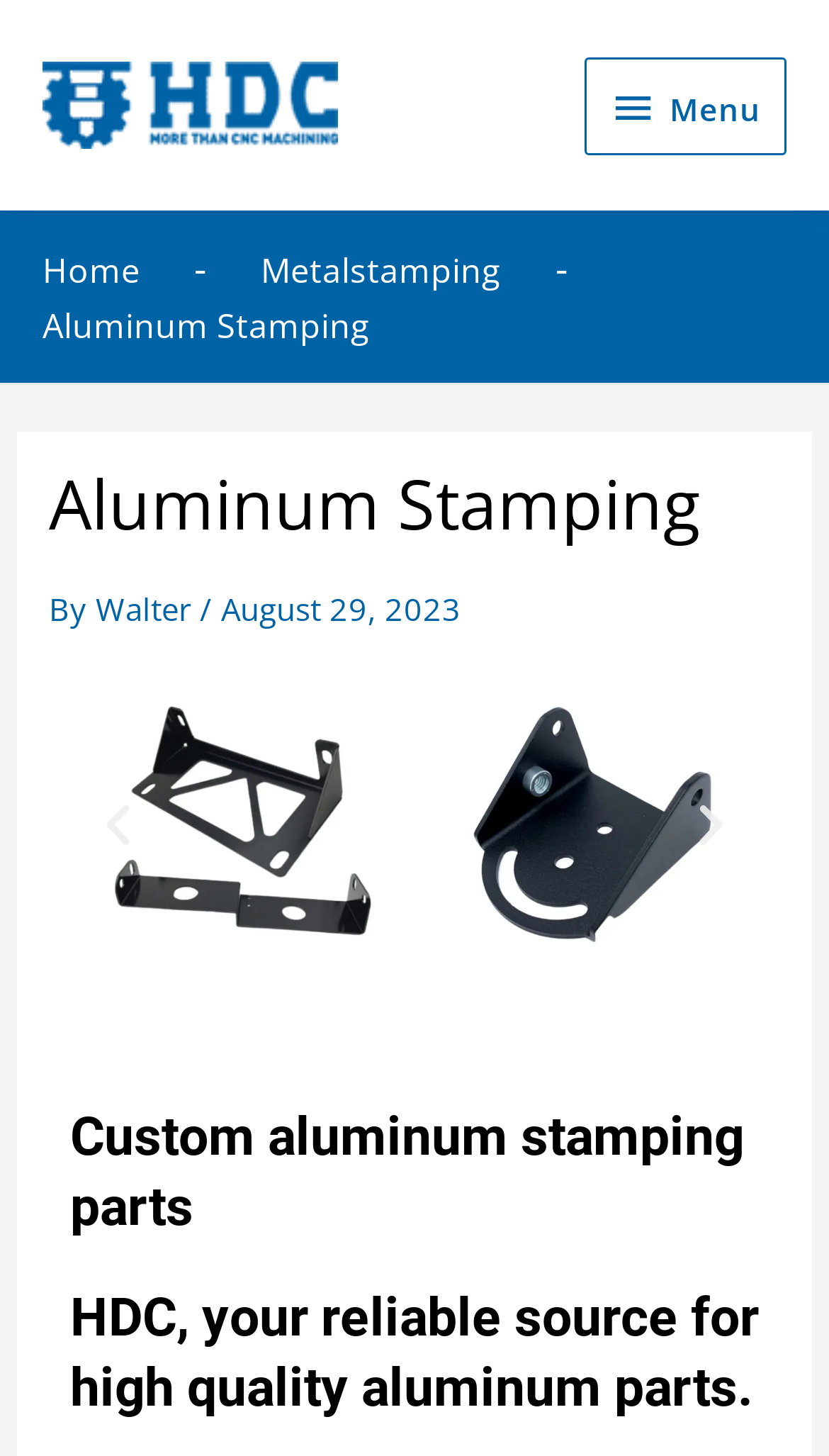How many buttons are there in the primary menu?
Answer the question in a detailed and comprehensive manner.

The primary menu is controlled by the button 'Menu  Menu'. There is only one button in the primary menu.